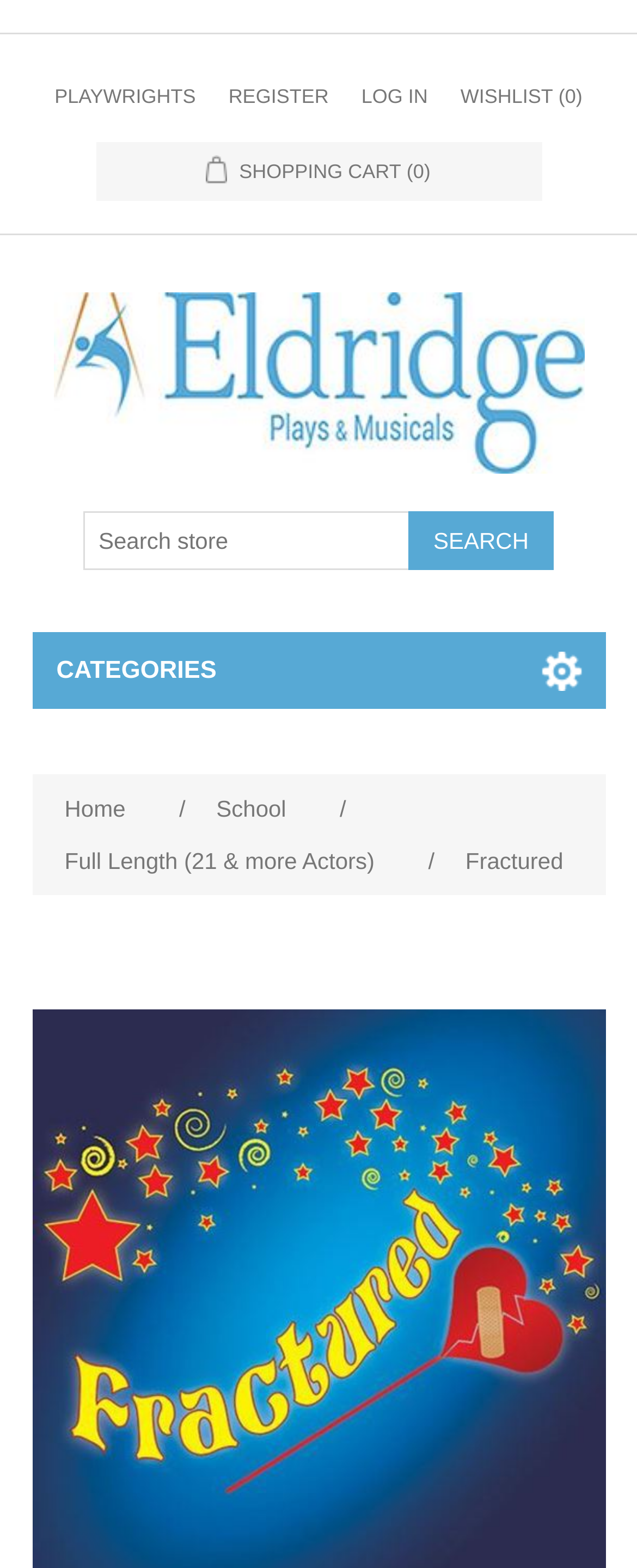What is the text on the image?
Examine the image and provide an in-depth answer to the question.

I looked at the image element and found that it has a text description 'Eldridge Plays and Musicals', which is likely the text on the image.